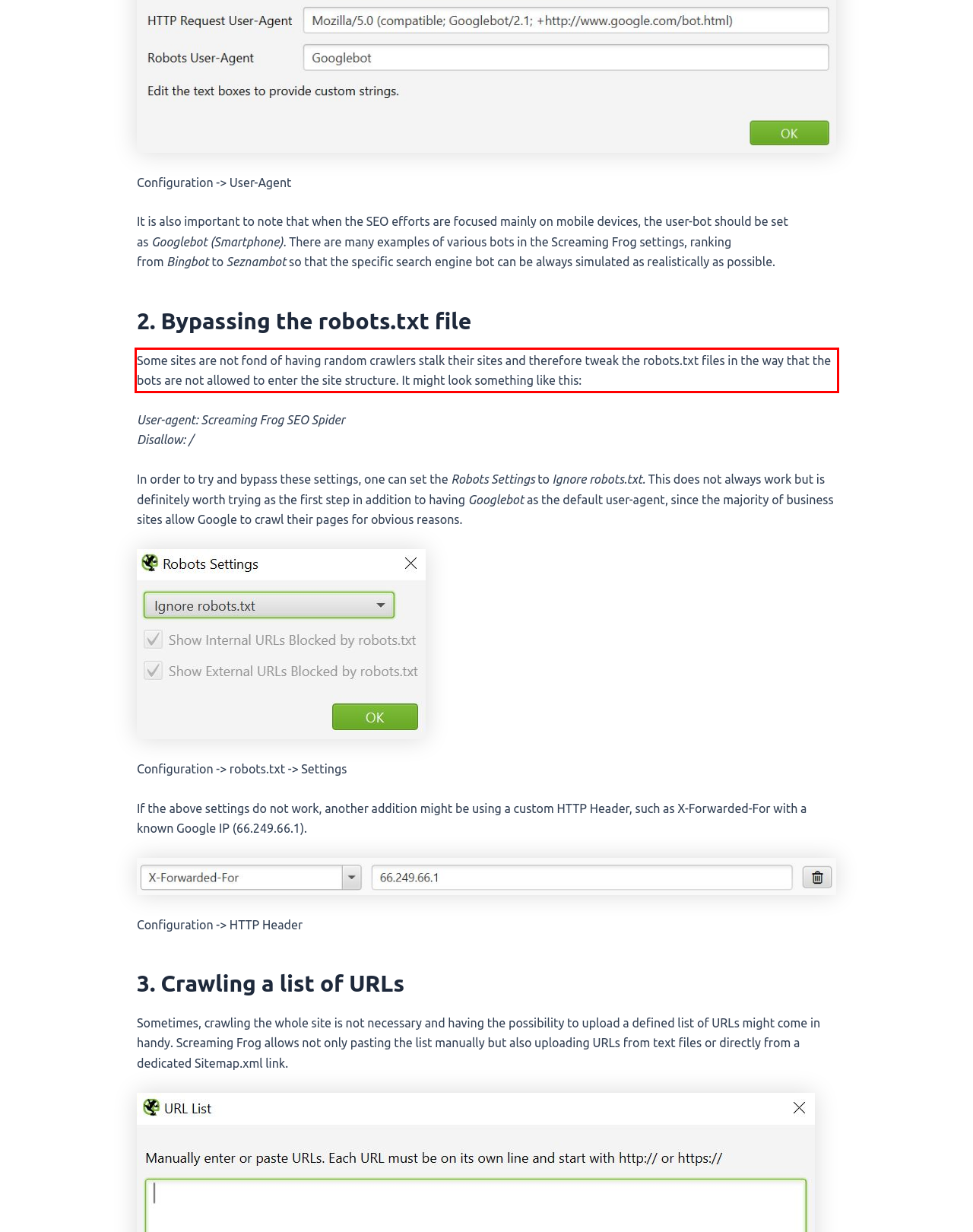You are provided with a webpage screenshot that includes a red rectangle bounding box. Extract the text content from within the bounding box using OCR.

Some sites are not fond of having random crawlers stalk their sites and therefore tweak the robots.txt files in the way that the bots are not allowed to enter the site structure. It might look something like this: